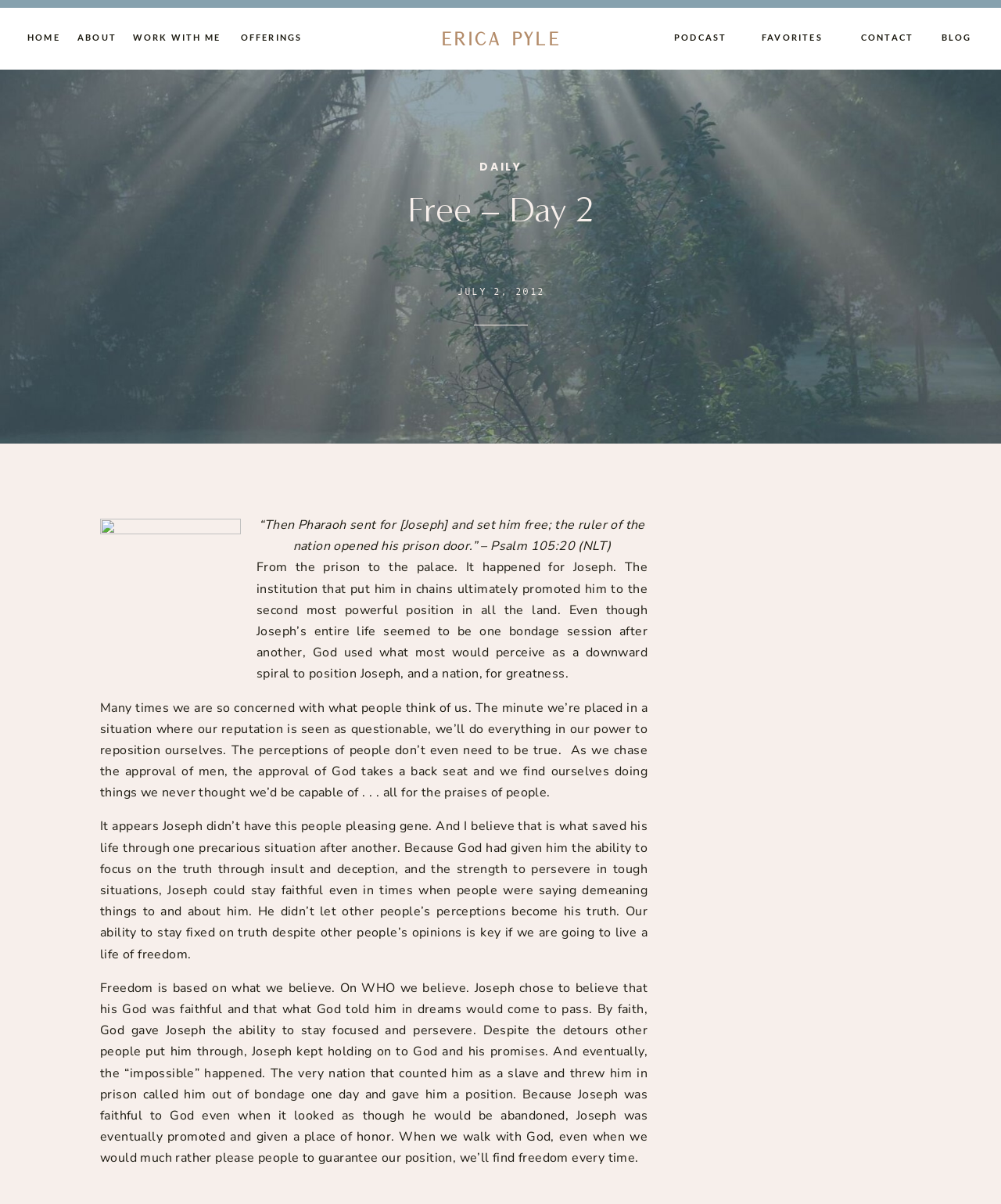Find the coordinates for the bounding box of the element with this description: "Tech & Business".

None